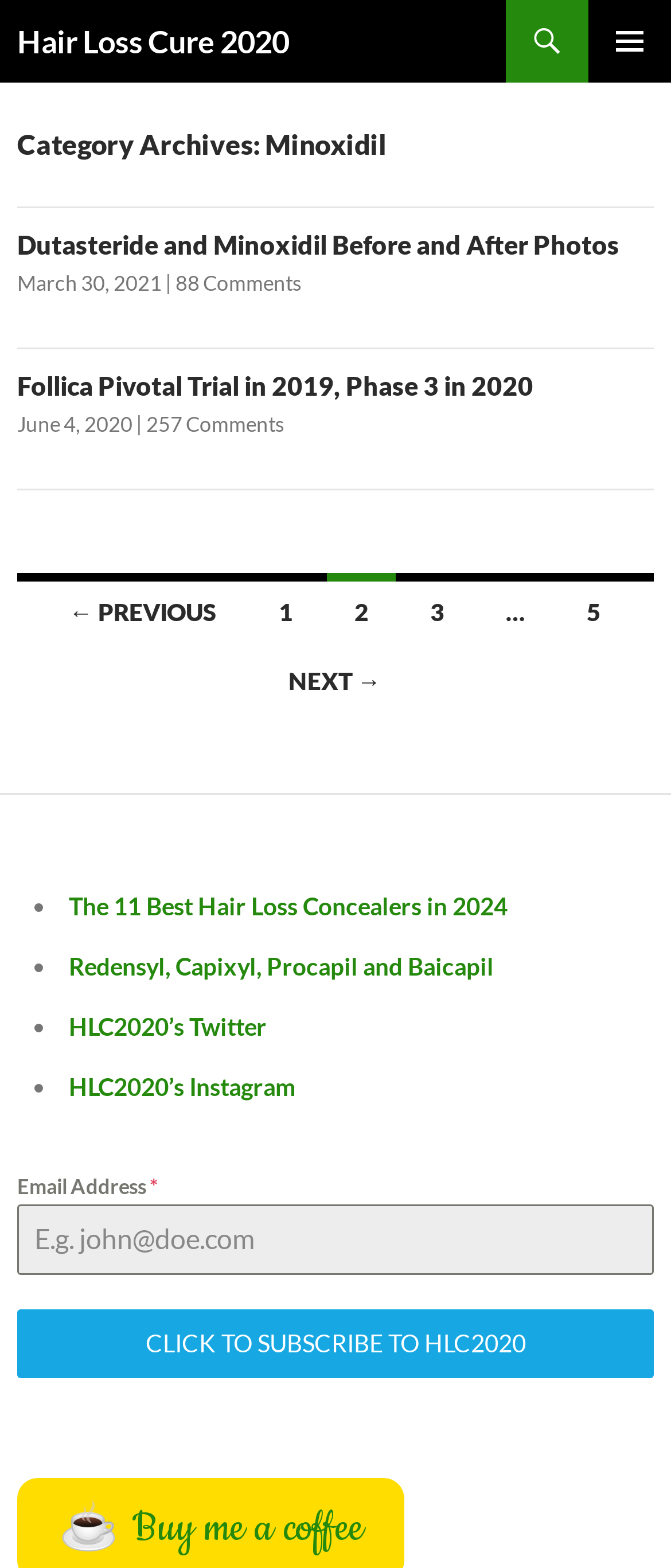Using the description "March 30, 2021", locate and provide the bounding box of the UI element.

[0.026, 0.172, 0.241, 0.189]